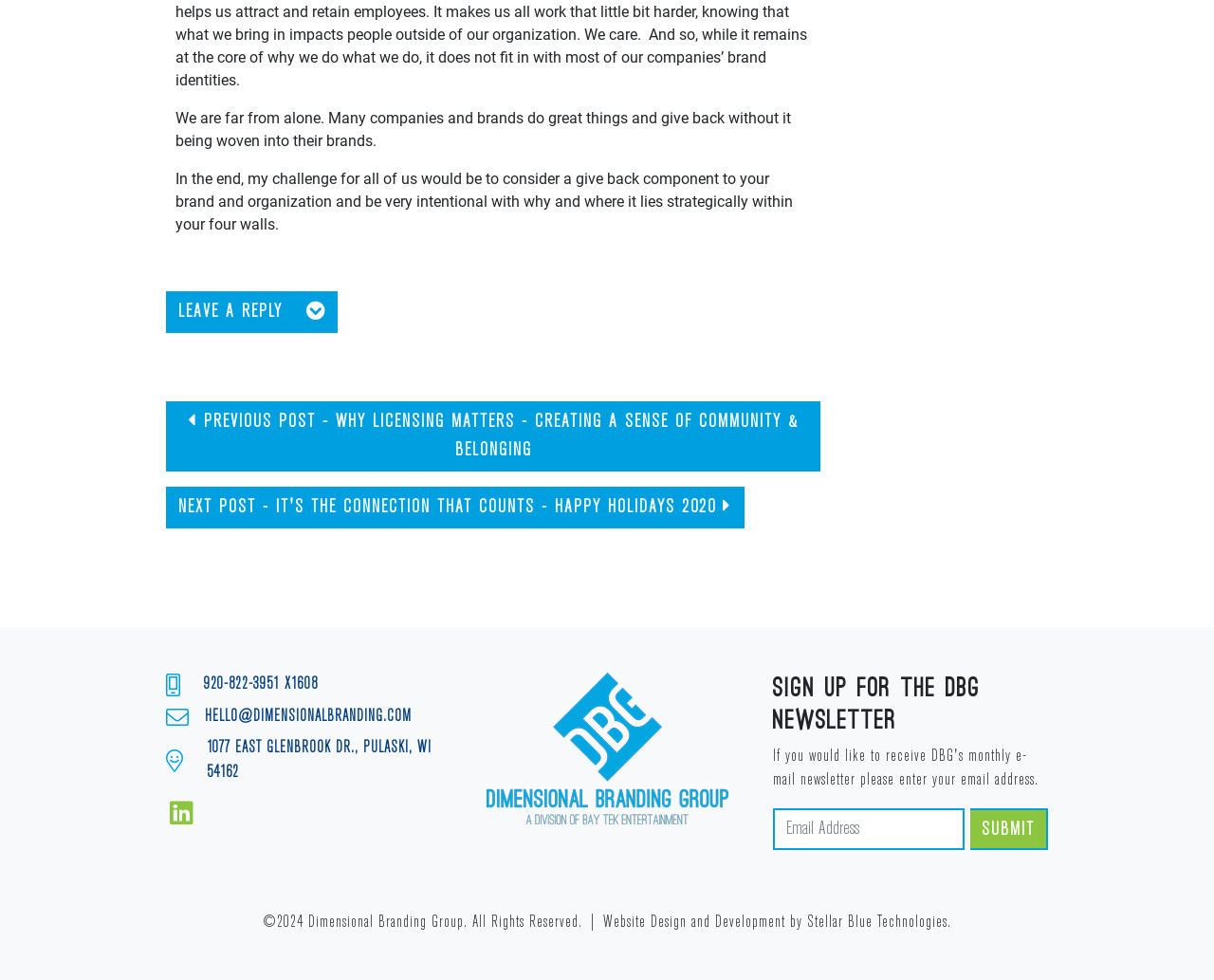Please determine the bounding box coordinates of the element to click in order to execute the following instruction: "Submit newsletter signup". The coordinates should be four float numbers between 0 and 1, specified as [left, top, right, bottom].

[0.799, 0.824, 0.863, 0.867]